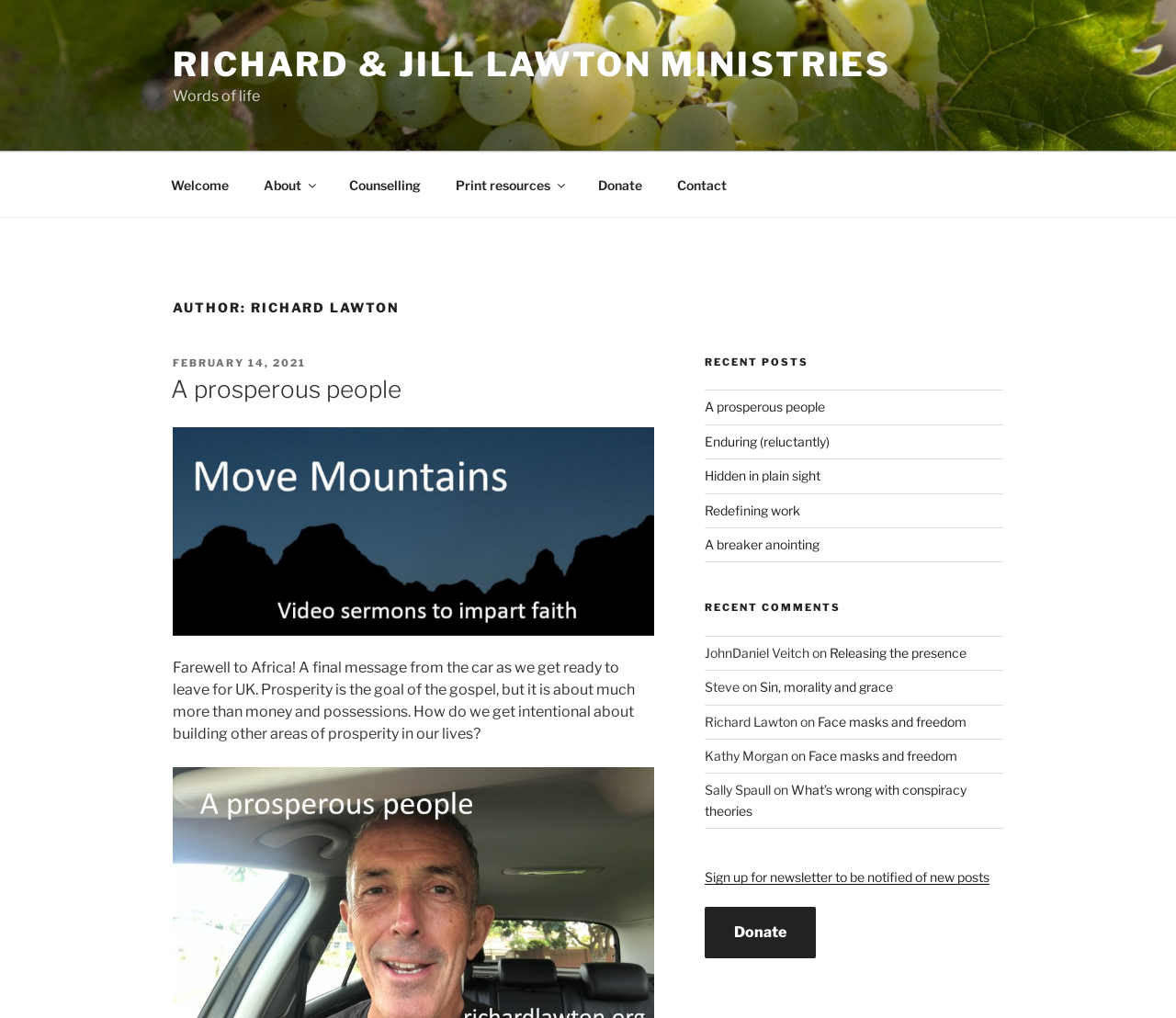Please identify the bounding box coordinates of the element's region that needs to be clicked to fulfill the following instruction: "Click on the 'Welcome' link". The bounding box coordinates should consist of four float numbers between 0 and 1, i.e., [left, top, right, bottom].

[0.131, 0.159, 0.208, 0.204]